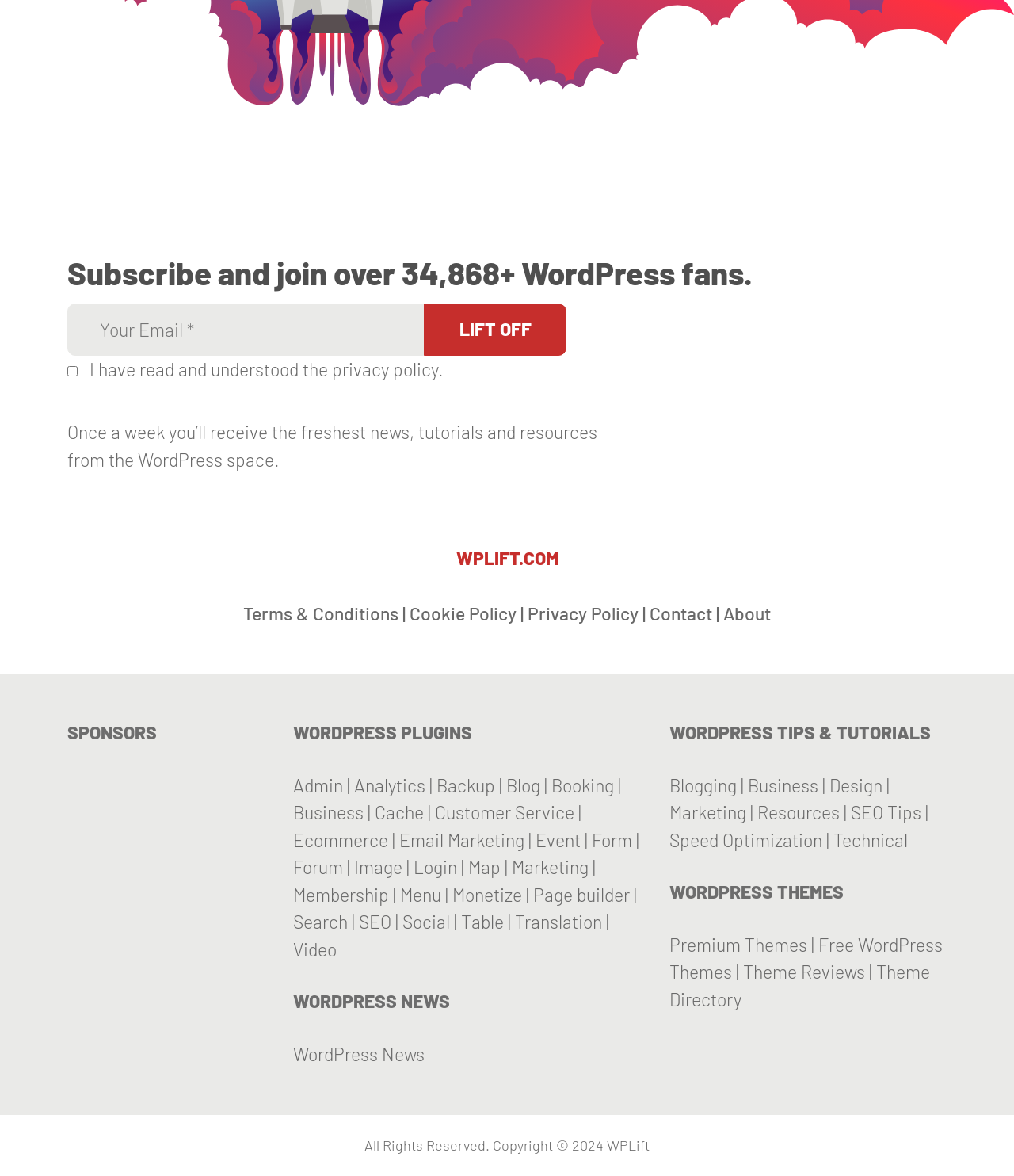Respond with a single word or phrase:
What is the purpose of the textbox?

Enter email